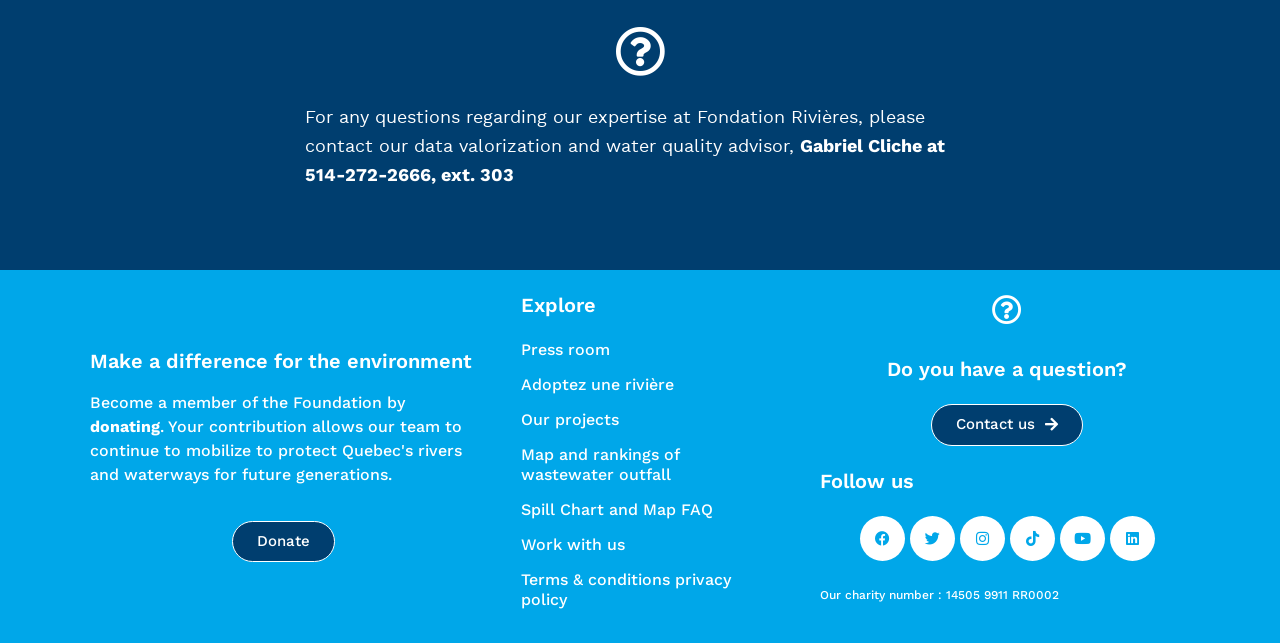What is the charity number of the Foundation?
Use the information from the screenshot to give a comprehensive response to the question.

I found the charity number by looking at the StaticText element with the text 'Our charity number : 14505 9911 RR0002' which is located at [0.64, 0.914, 0.827, 0.936] on the webpage.